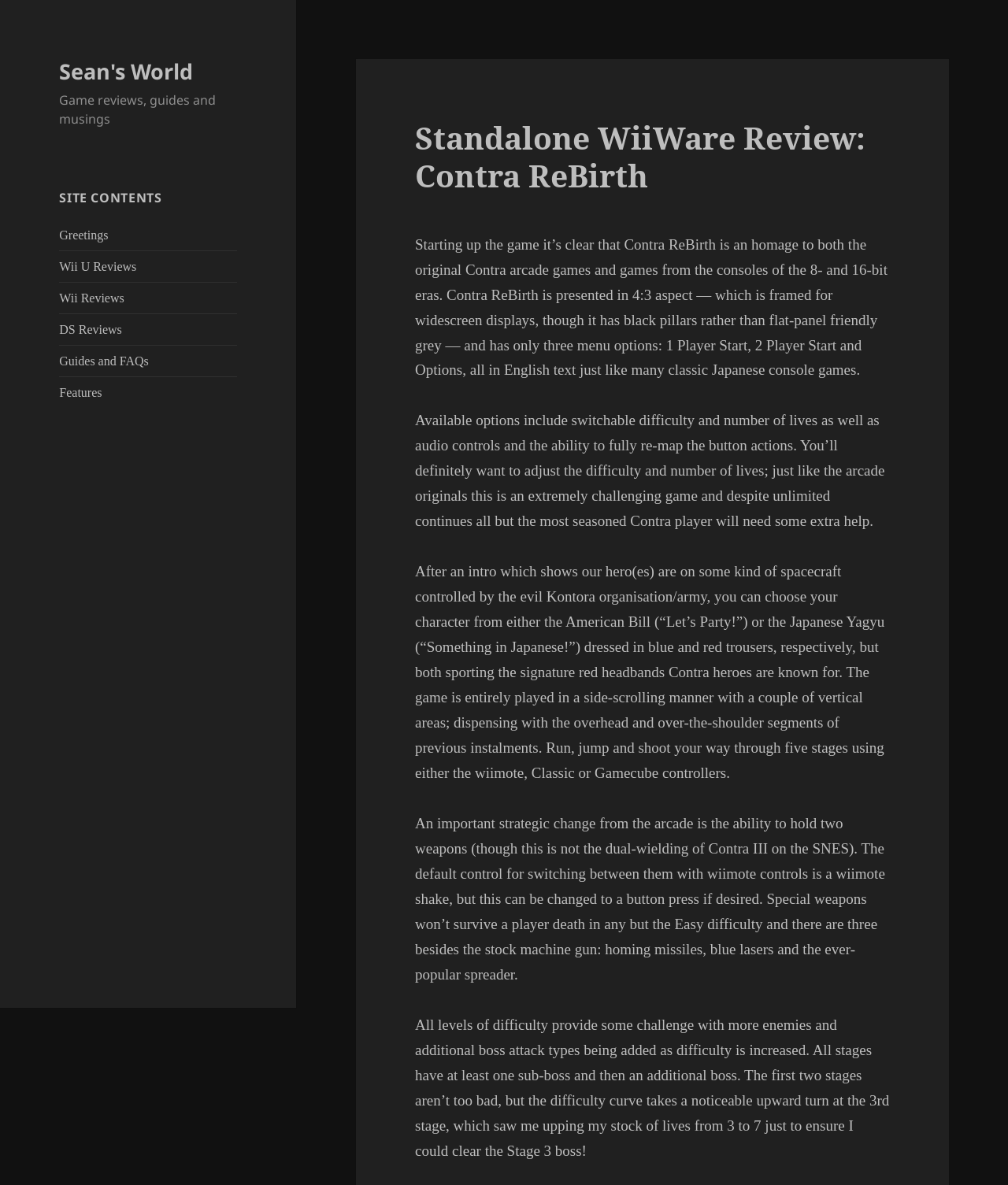What is the primary heading on this webpage?

Standalone WiiWare Review: Contra ReBirth